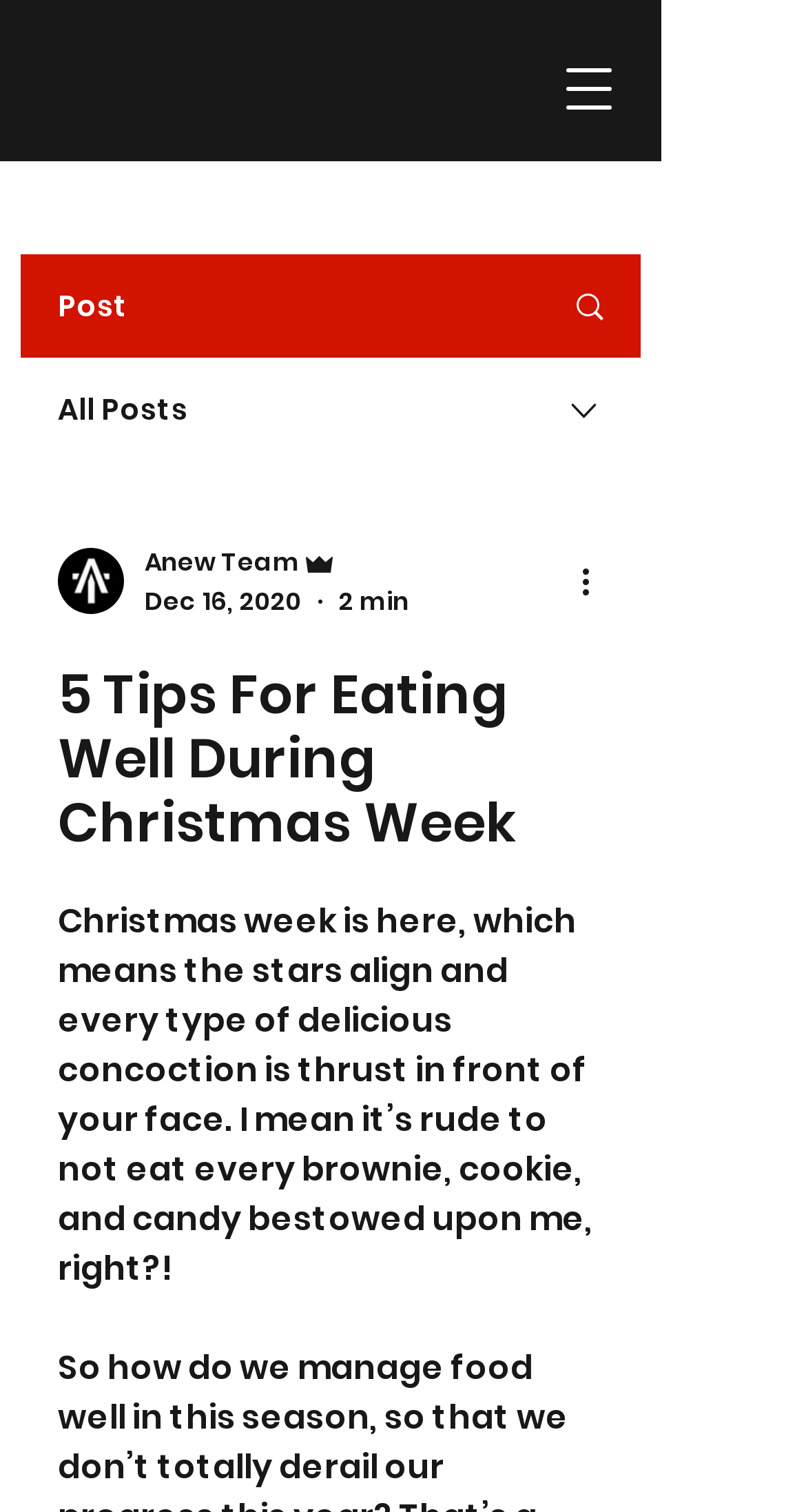Predict the bounding box of the UI element based on this description: "Anew Team".

[0.179, 0.359, 0.508, 0.385]